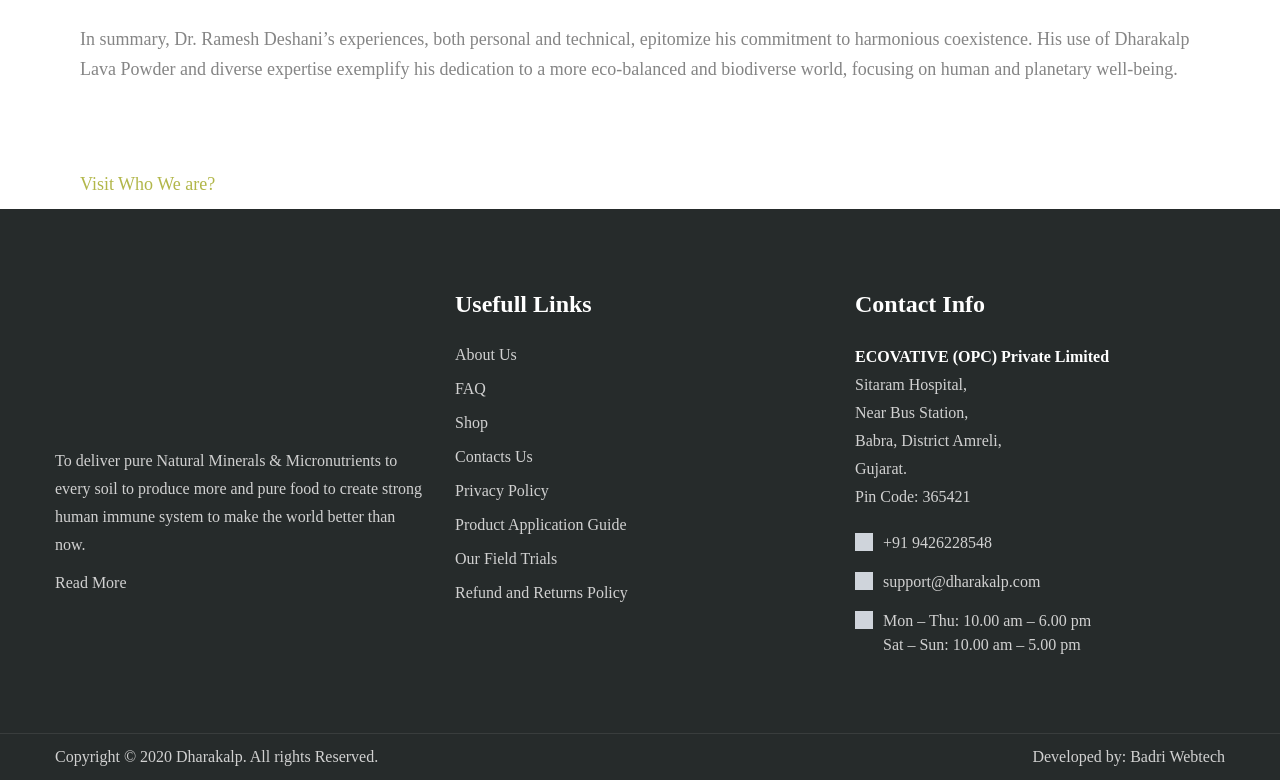What is the phone number?
Look at the image and respond with a one-word or short-phrase answer.

+91 9426228548